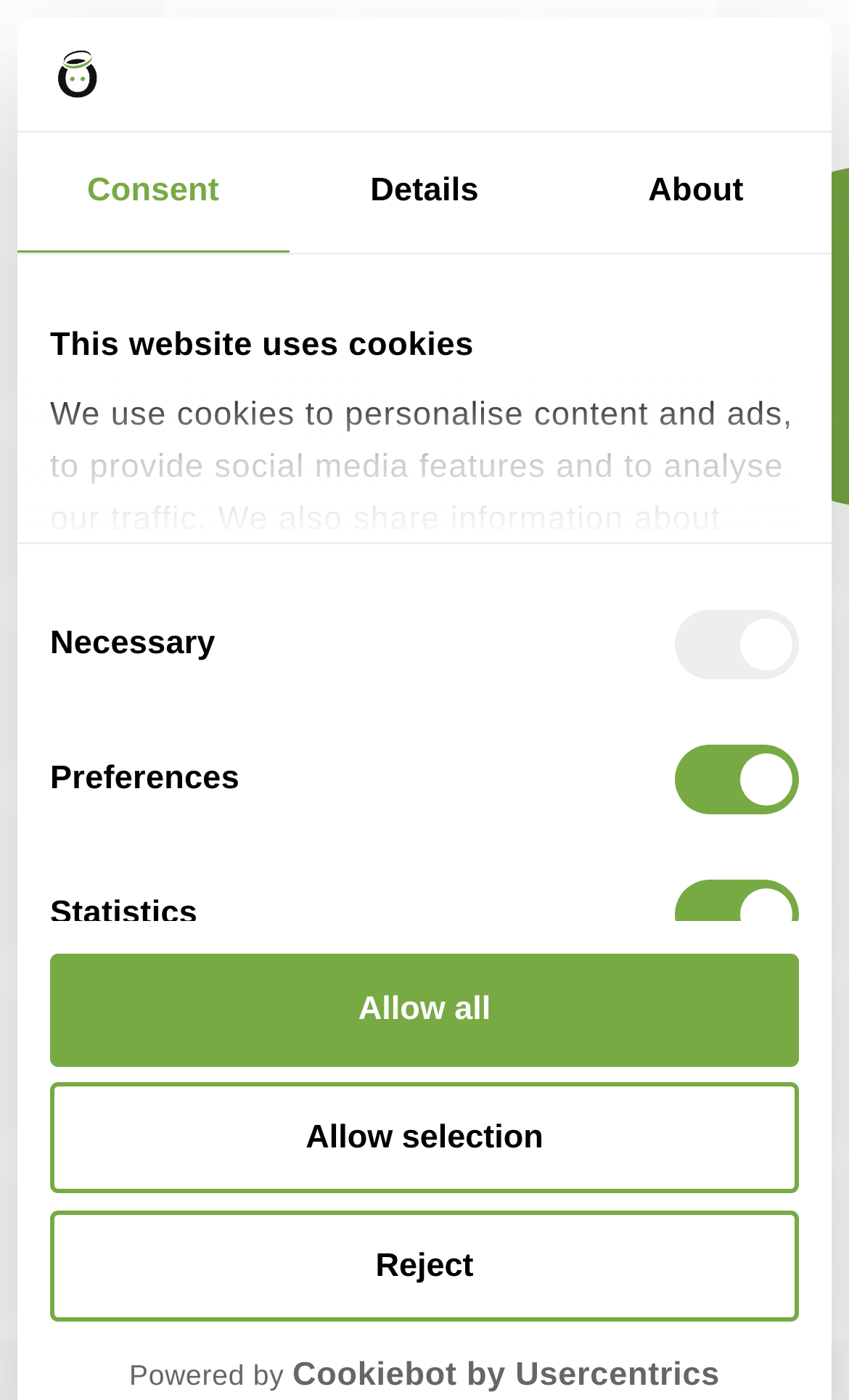What is the purpose of the checkboxes in the 'Consent Selection' group?
Answer the question with a thorough and detailed explanation.

The checkboxes are located in the 'Consent Selection' group, and they are used to select the types of cookies that the user prefers to allow or reject, including 'Necessary', 'Preferences', 'Statistics', and 'Marketing'.